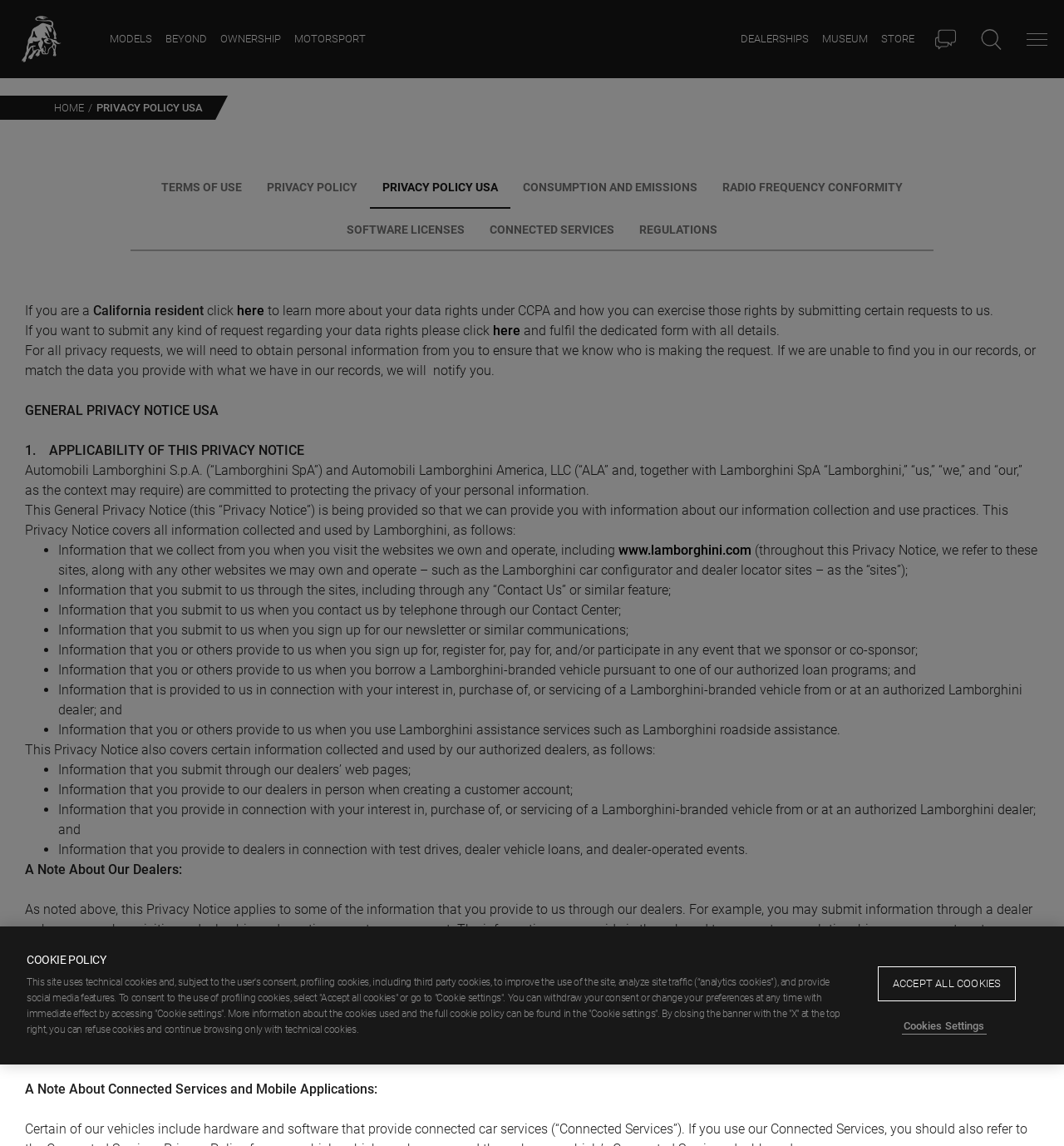Using a single word or phrase, answer the following question: 
What is the language of the website?

English